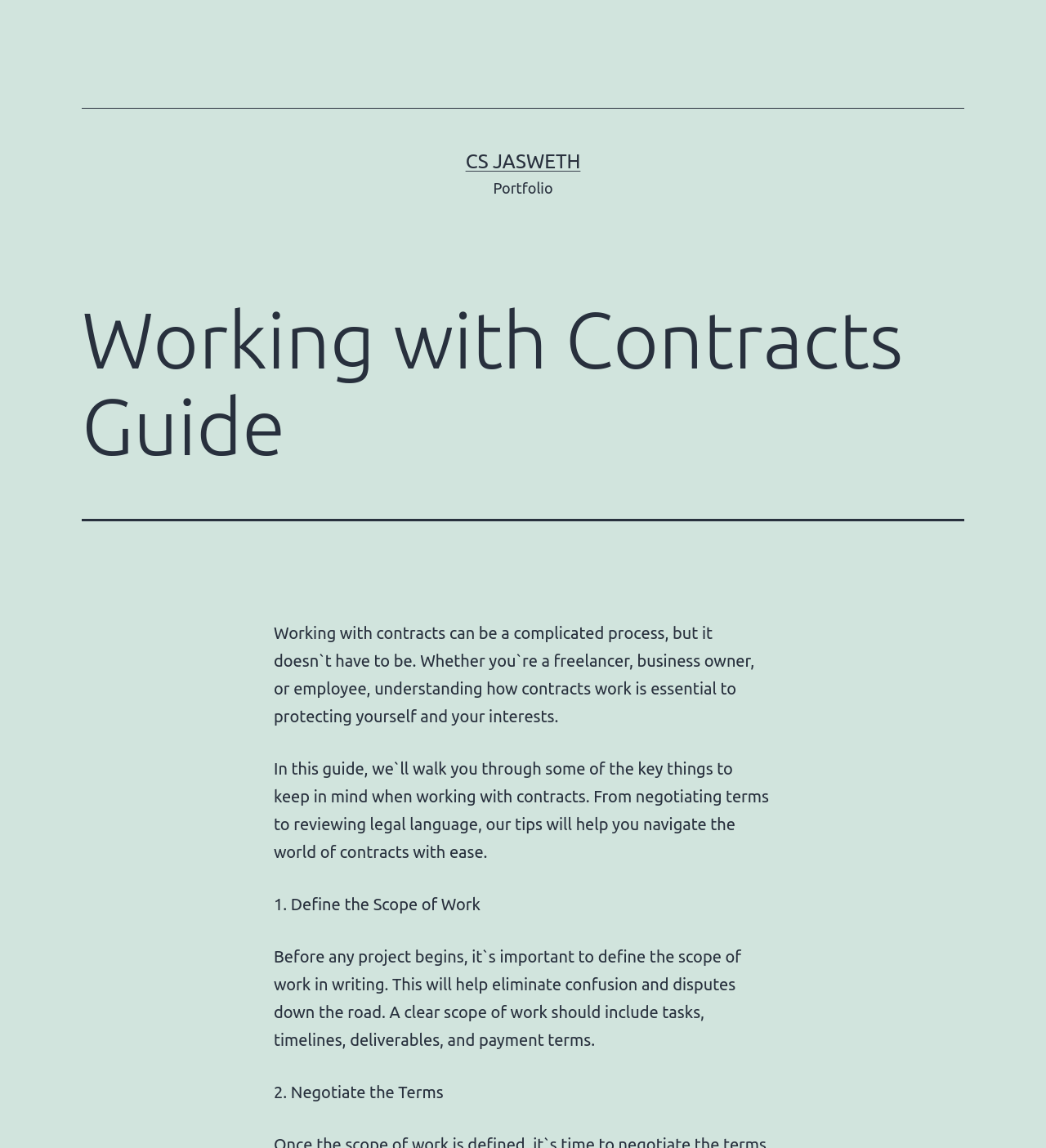Provide a brief response to the question below using a single word or phrase: 
What is the main topic of this guide?

Working with contracts